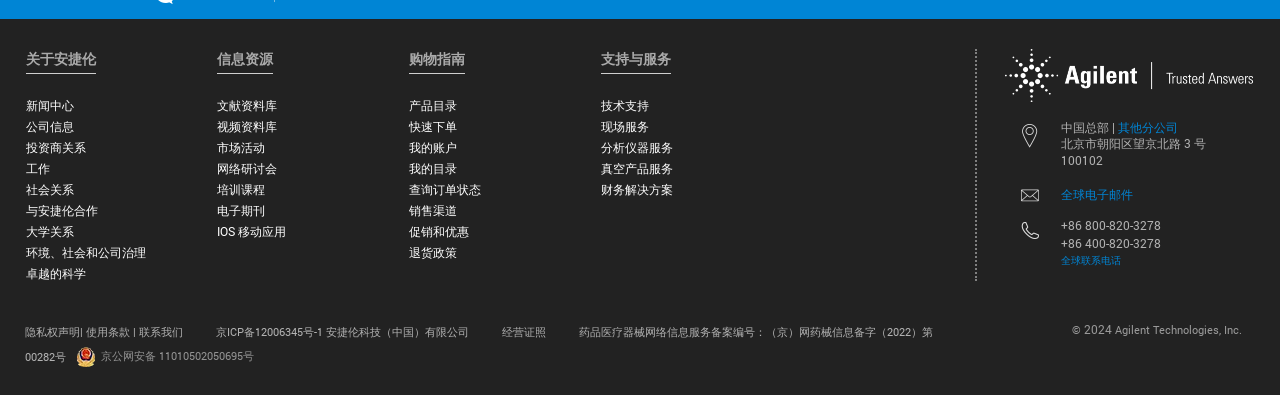What is the purpose of the '购物指南' section?
Refer to the image and give a detailed response to the question.

The purpose of the '购物指南' section is to provide a shopping guide, which can be inferred from the static text element with bounding box coordinates [0.32, 0.123, 0.363, 0.171] and its corresponding link elements, such as '产品目录' and '快速下单', with bounding box coordinates [0.32, 0.249, 0.357, 0.287] and [0.32, 0.302, 0.357, 0.34], respectively.